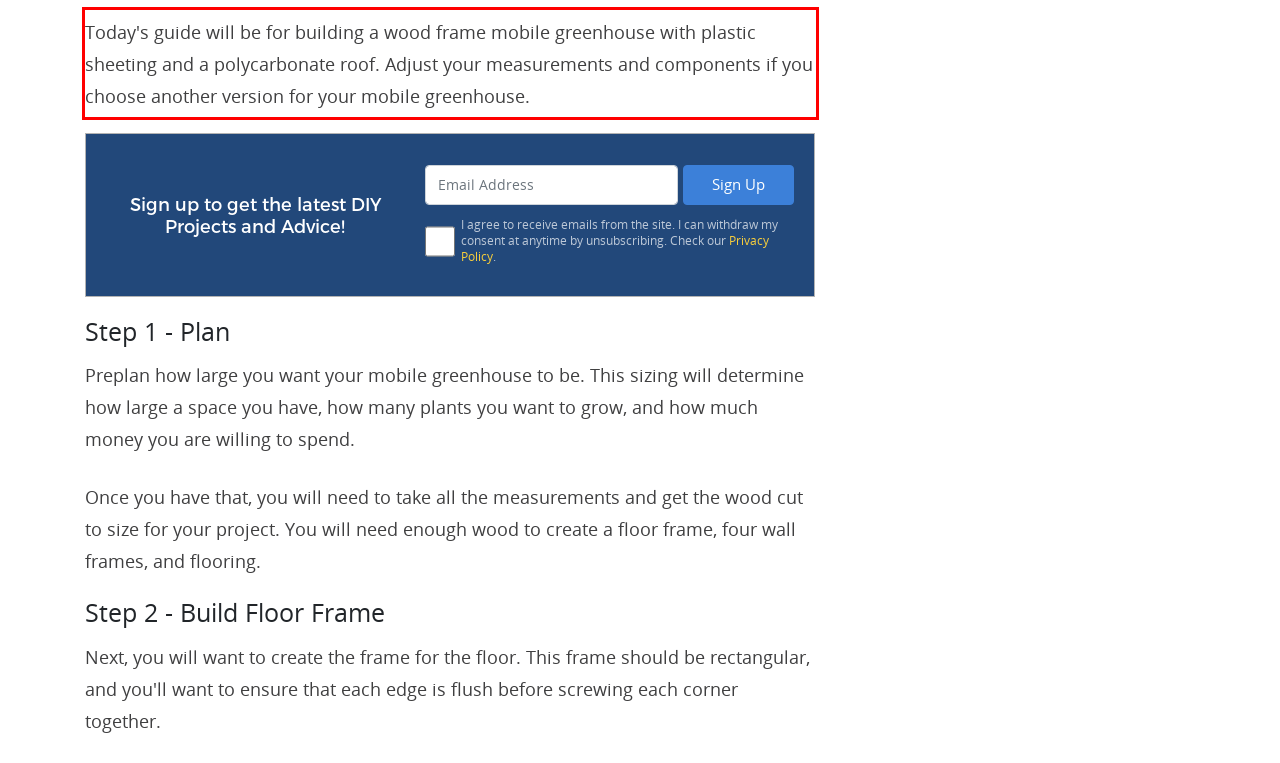Observe the screenshot of the webpage, locate the red bounding box, and extract the text content within it.

Today's guide will be for building a wood frame mobile greenhouse with plastic sheeting and a polycarbonate roof. Adjust your measurements and components if you choose another version for your mobile greenhouse.